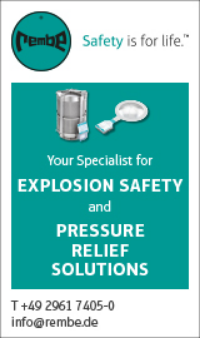Generate an in-depth description of the image you see.

This image displays a promotional card for REMBE, a company specializing in explosion safety and pressure relief solutions. The card prominently features the slogan "Safety is for life™" at the top, paired with the company's logo, which is circular and includes the name "rembe." The main content highlights their expertise with the phrase "Your Specialist for EXPLOSION SAFETY and PRESSURE RELIEF SOLUTIONS" in bold turquoise lettering against a white background. Below this, contact information is provided, including a phone number and email address for potential inquiries, emphasizing the company's commitment to safety and customer service. Visual elements, such as an illustration of safety equipment, reinforce the theme of the card by representing their industrial focus and solutions.